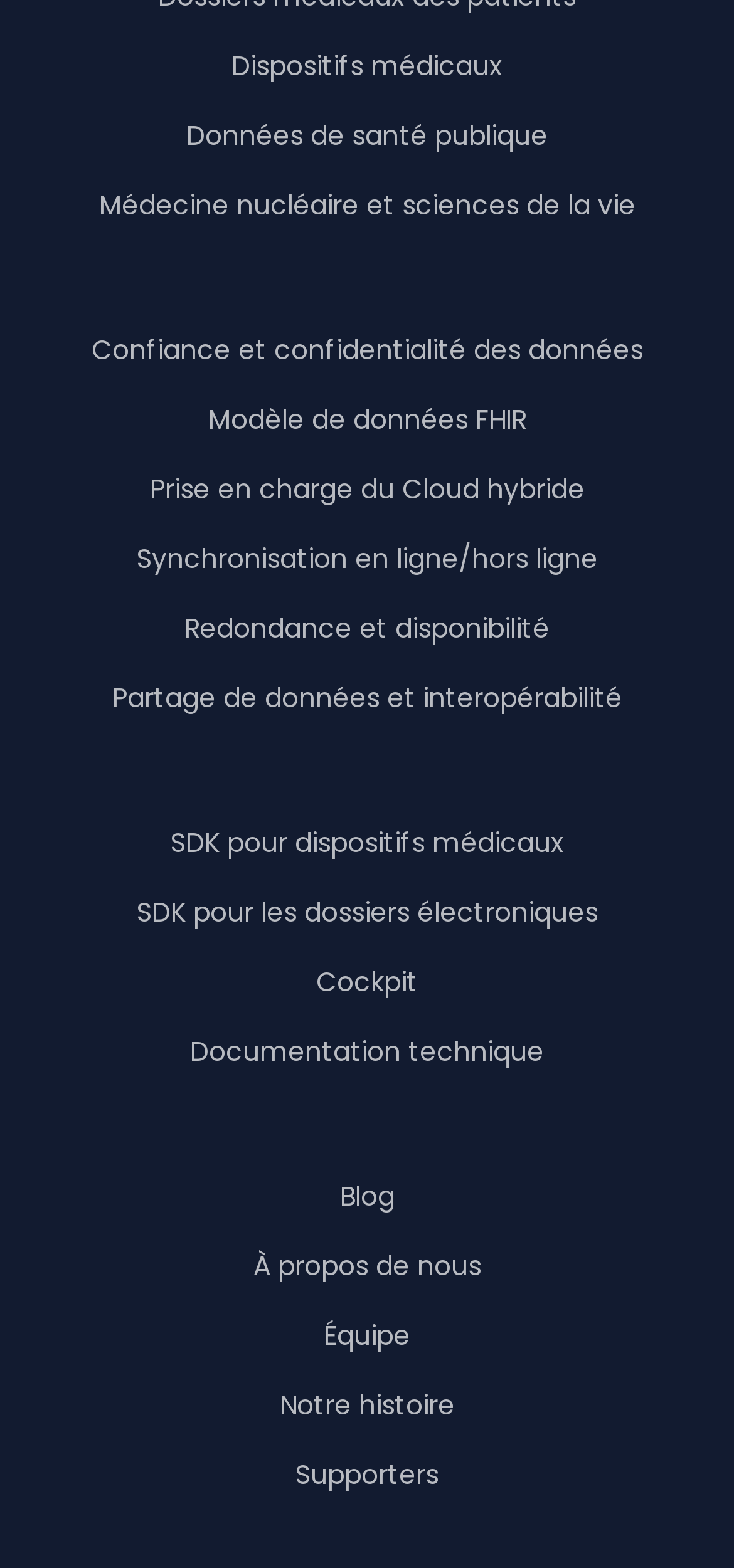Locate the bounding box coordinates of the element's region that should be clicked to carry out the following instruction: "Explore nuclear medicine and life sciences". The coordinates need to be four float numbers between 0 and 1, i.e., [left, top, right, bottom].

[0.135, 0.119, 0.865, 0.144]